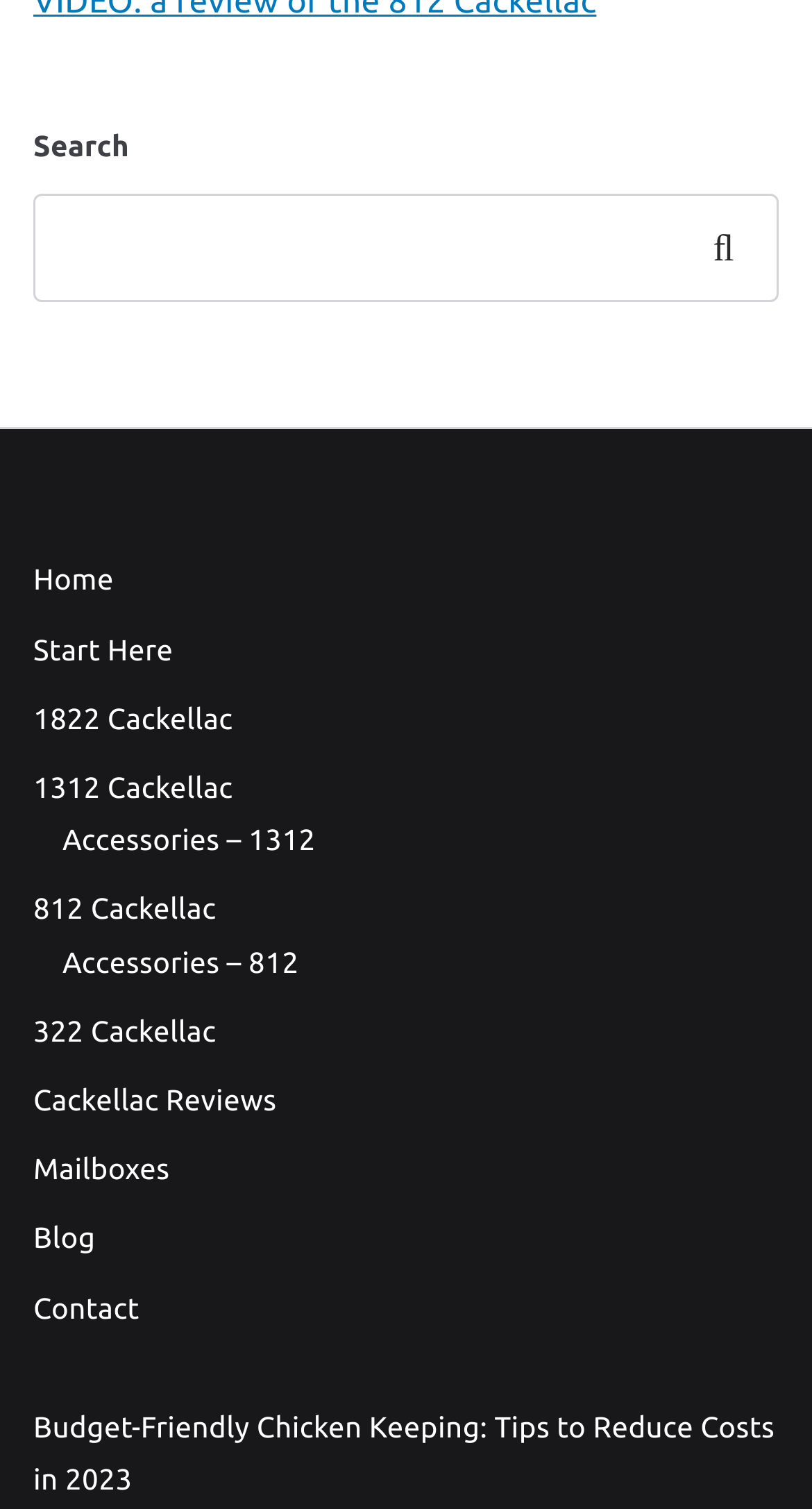Determine the bounding box for the HTML element described here: "VIDEO: moving a 1312 Cackellac". The coordinates should be given as [left, top, right, bottom] with each number being a float between 0 and 1.

[0.041, 0.869, 0.646, 0.909]